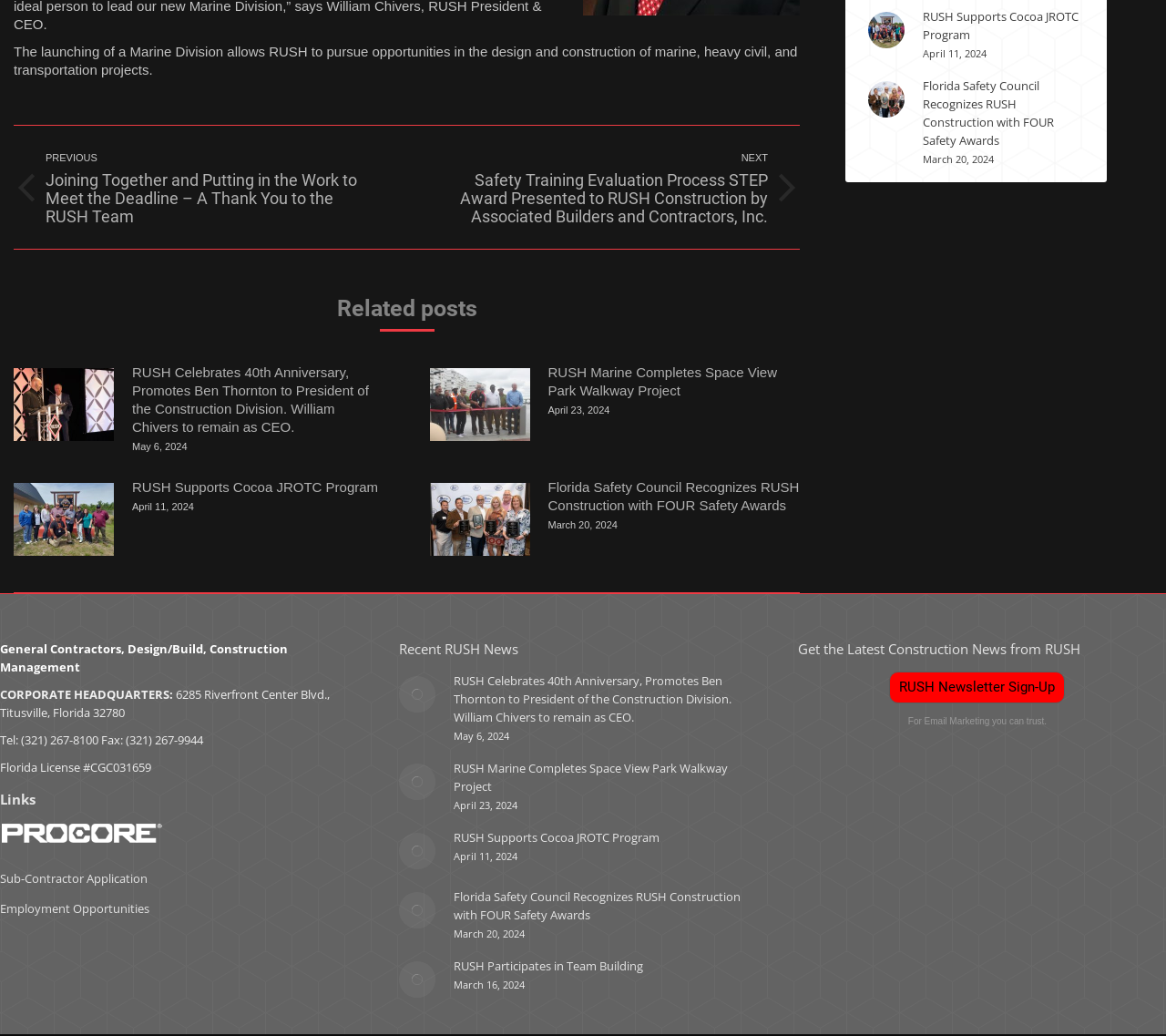Identify the bounding box of the HTML element described here: "RUSH Participates in Team Building". Provide the coordinates as four float numbers between 0 and 1: [left, top, right, bottom].

[0.389, 0.923, 0.552, 0.941]